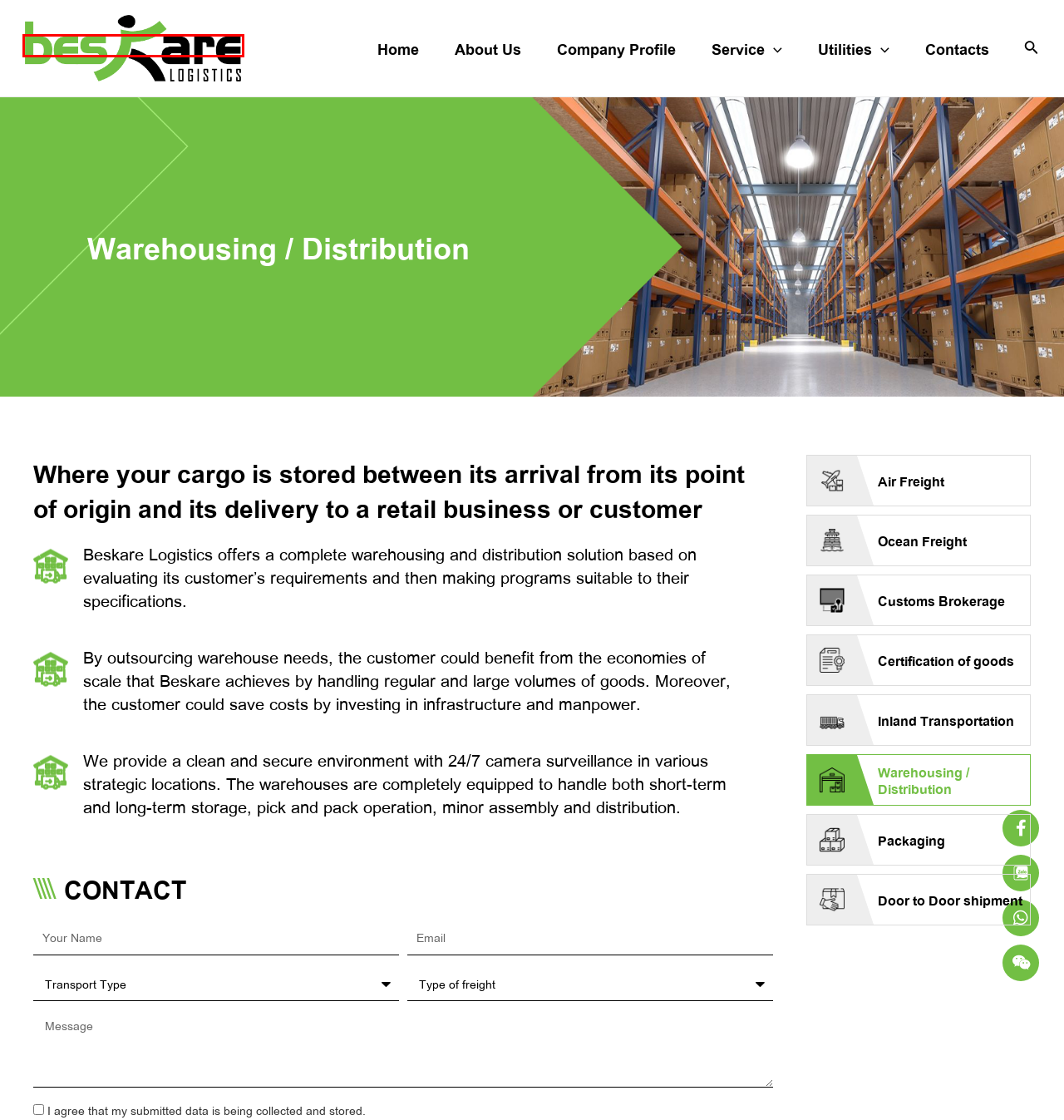Observe the screenshot of a webpage with a red bounding box highlighting an element. Choose the webpage description that accurately reflects the new page after the element within the bounding box is clicked. Here are the candidates:
A. Packaging – Beskare Logistics
B. Contacts – Beskare Logistics
C. Beskare Logistics
D. Service – Beskare Logistics
E. Inland Transportation – Beskare Logistics
F. WeChat - Free messaging and calling app
G. Company Profile – Beskare Logistics
H. Ocean Freight – Beskare Logistics

C